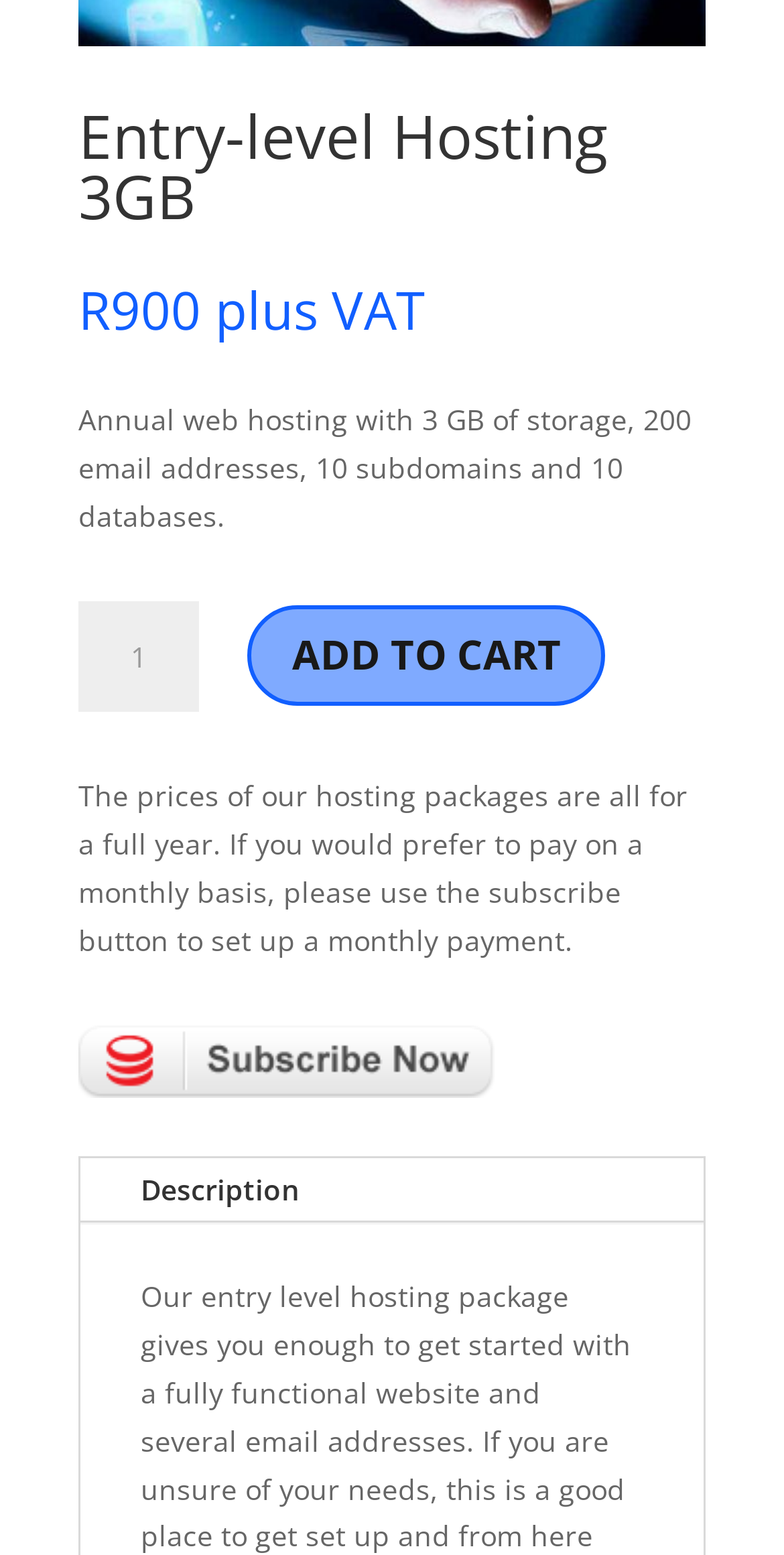Provide the bounding box coordinates in the format (top-left x, top-left y, bottom-right x, bottom-right y). All values are floating point numbers between 0 and 1. Determine the bounding box coordinate of the UI element described as: Description

[0.103, 0.744, 0.459, 0.785]